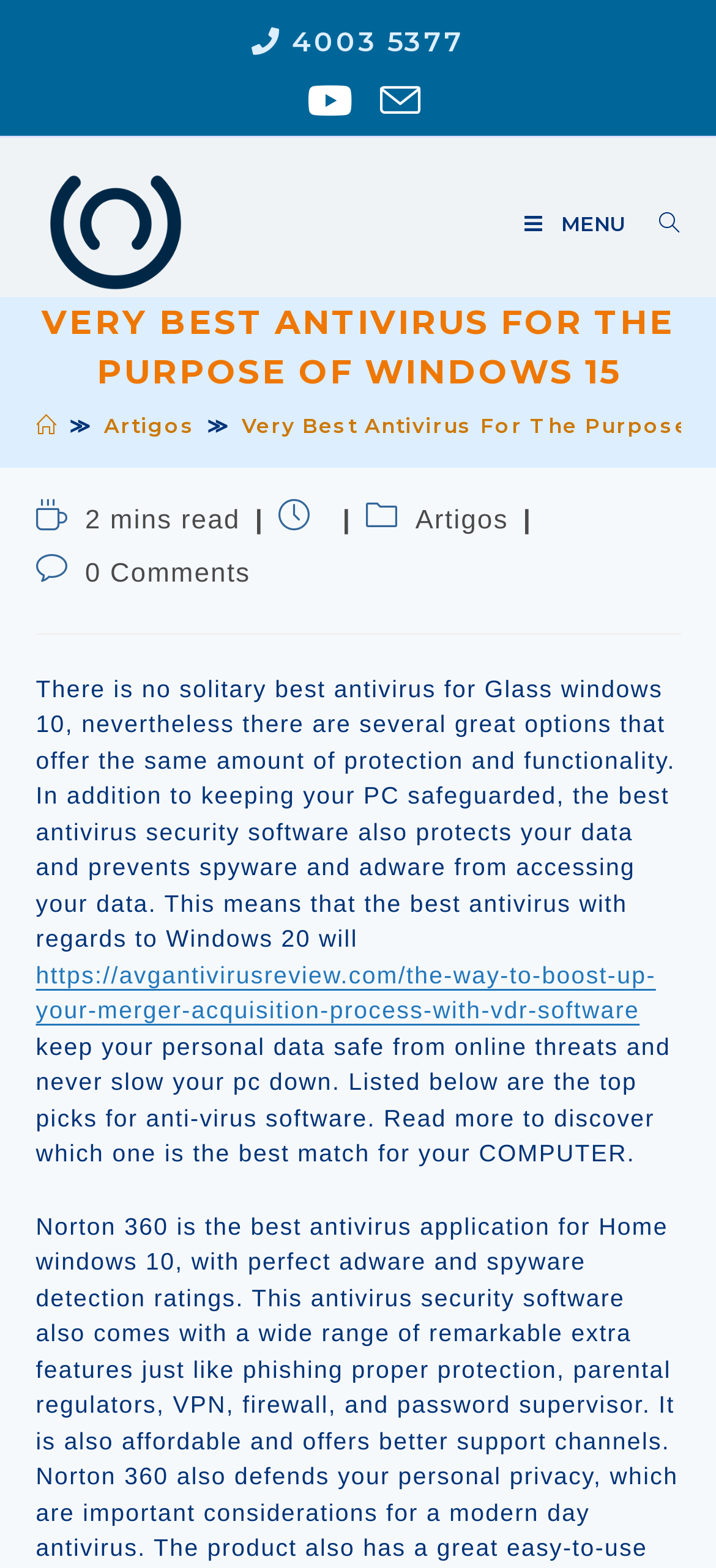Identify the webpage's primary heading and generate its text.

VERY BEST ANTIVIRUS FOR THE PURPOSE OF WINDOWS 15